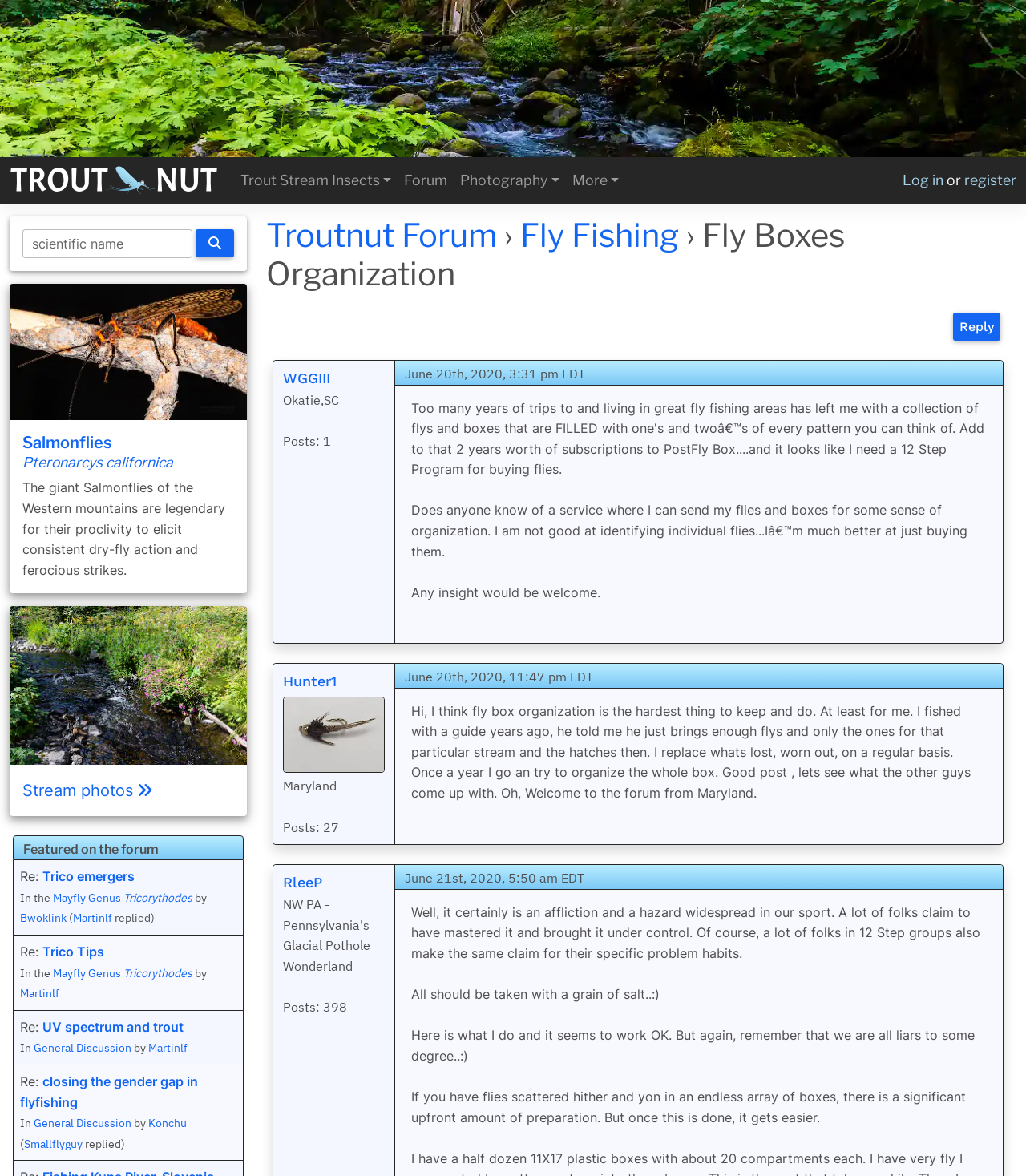Provide the bounding box coordinates in the format (top-left x, top-left y, bottom-right x, bottom-right y). All values are floating point numbers between 0 and 1. Determine the bounding box coordinate of the UI element described as: parent_node: scientific name name="taxonsearchform_taxonname"

[0.022, 0.195, 0.188, 0.22]